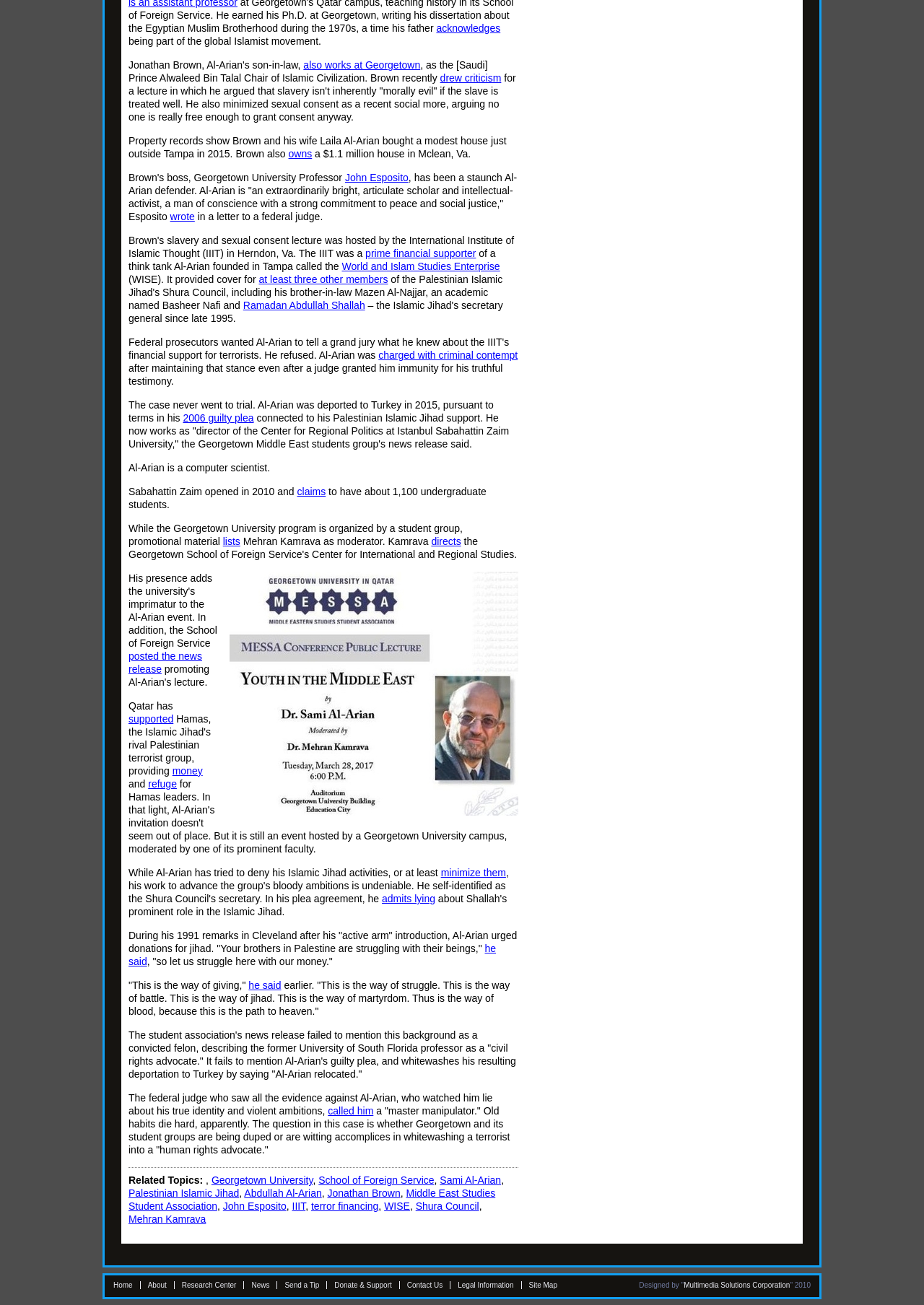Find the bounding box coordinates of the element you need to click on to perform this action: 'visit the Research Center'. The coordinates should be represented by four float values between 0 and 1, in the format [left, top, right, bottom].

[0.197, 0.982, 0.256, 0.988]